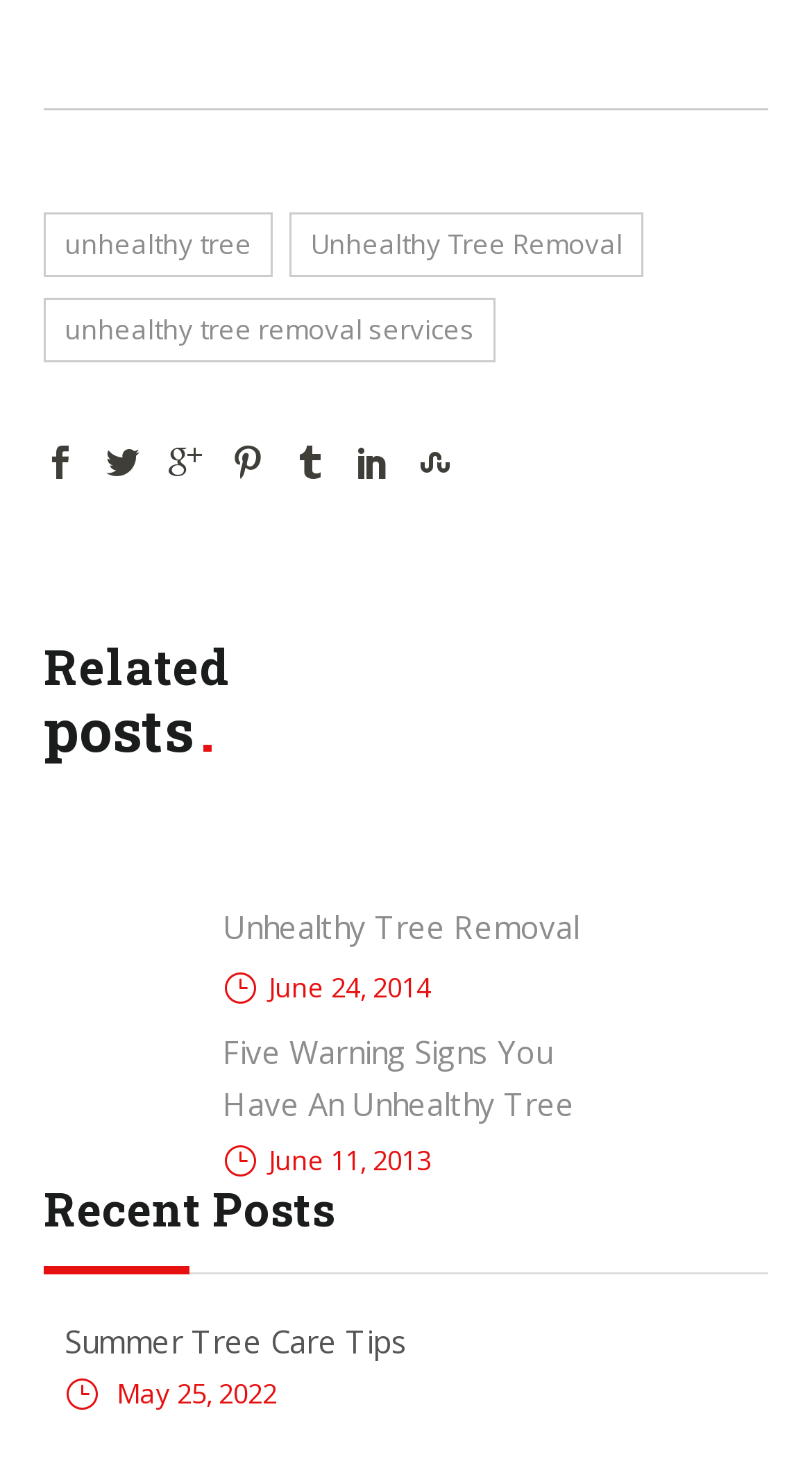With reference to the image, please provide a detailed answer to the following question: What is the title of the first related post?

I looked at the related posts section and found that the first post is titled 'Safety First at Sharp Tree Service'.